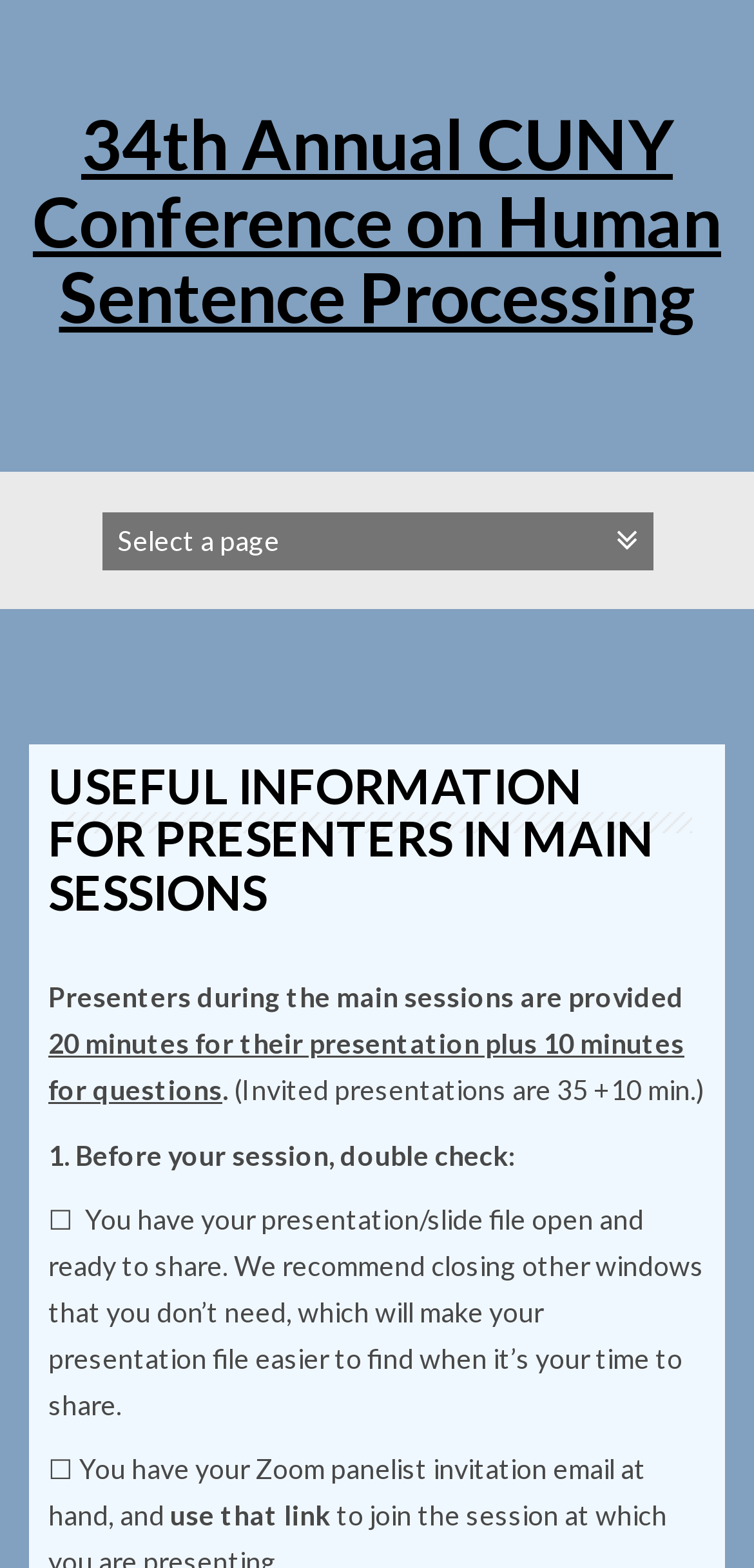Give a detailed account of the webpage.

The webpage appears to be a resource page for presenters at the 34th Annual CUNY Conference on Human Sentence Processing, specifically providing useful information for those presenting in main sessions. 

At the top of the page, there is a large heading that reads "34th Annual CUNY Conference on Human Sentence Processing", which is also a clickable link. Below this heading, there is a combobox with a header that contains the title "USEFUL INFORMATION FOR PRESENTERS IN MAIN SESSIONS" in a prominent font size. 

The main content of the page is organized into a series of paragraphs and bullet points, starting with a brief introduction that explains the time allocation for presenters during main sessions. This is followed by a series of instructions and reminders, including a checklist of tasks to complete before the session, such as ensuring the presentation file is open and ready to share, and having the Zoom panelist invitation email at hand. 

There are a total of 7 paragraphs or bullet points in the main content section, with some of them containing checkboxes (☐) to highlight important tasks. The text is arranged in a clear and readable format, with adequate spacing between paragraphs to facilitate easy reading.